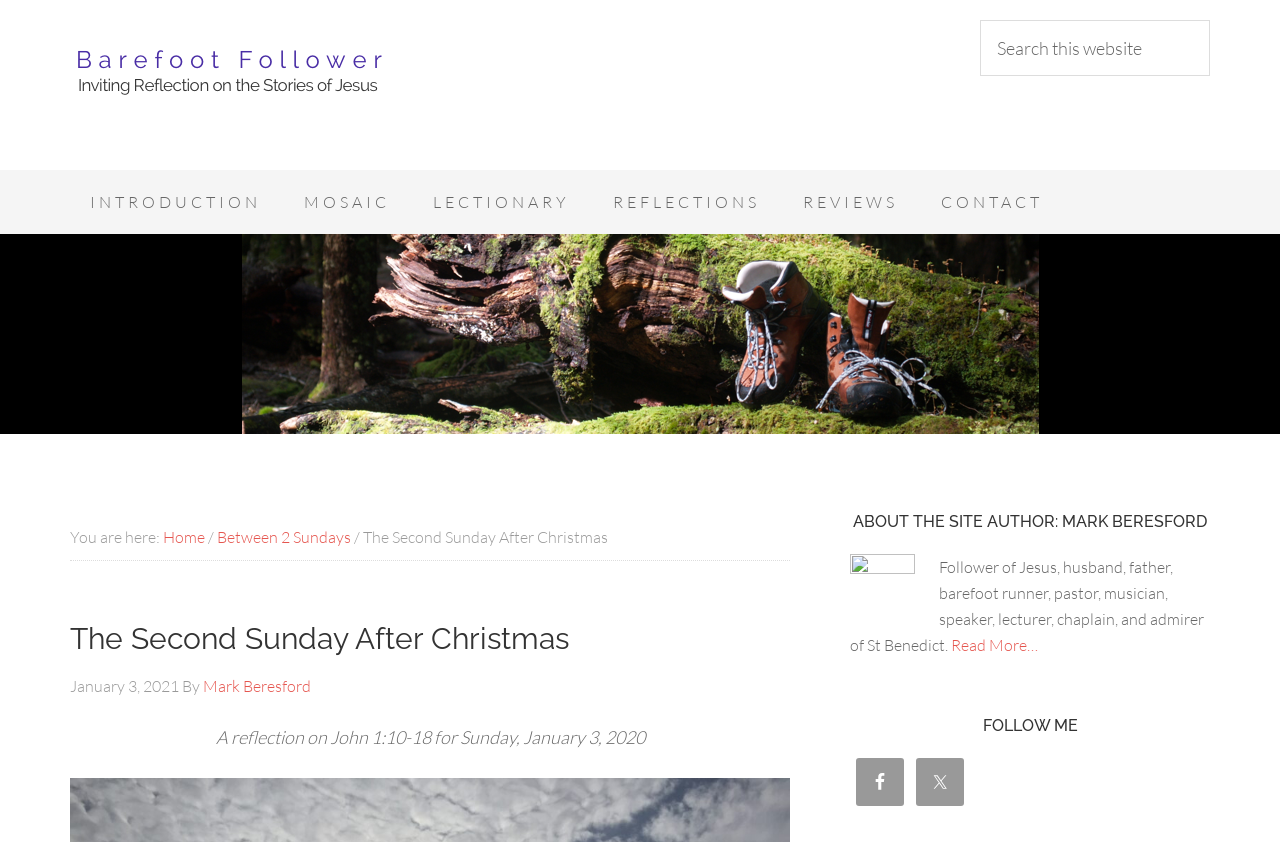Identify the bounding box coordinates of the specific part of the webpage to click to complete this instruction: "Search this website".

[0.766, 0.024, 0.945, 0.09]